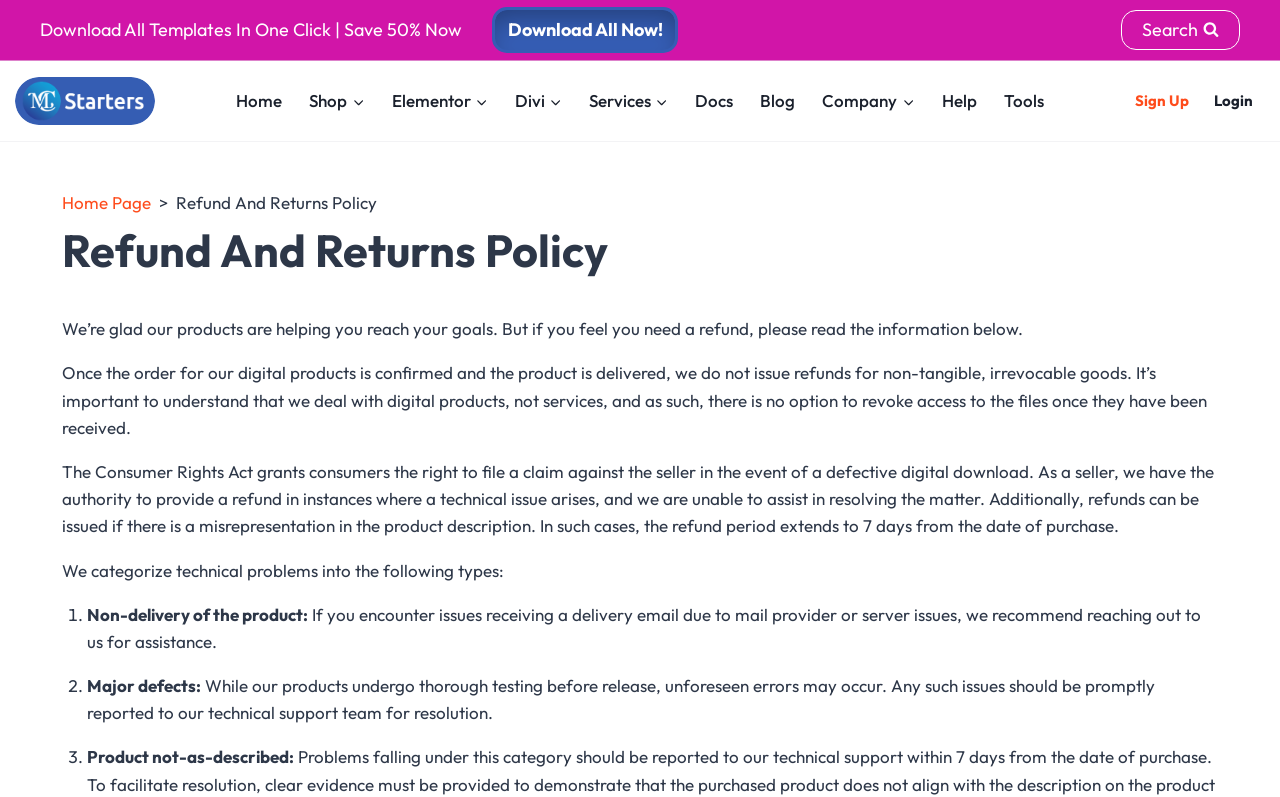Use a single word or phrase to answer the question: How many navigation menus are there?

3